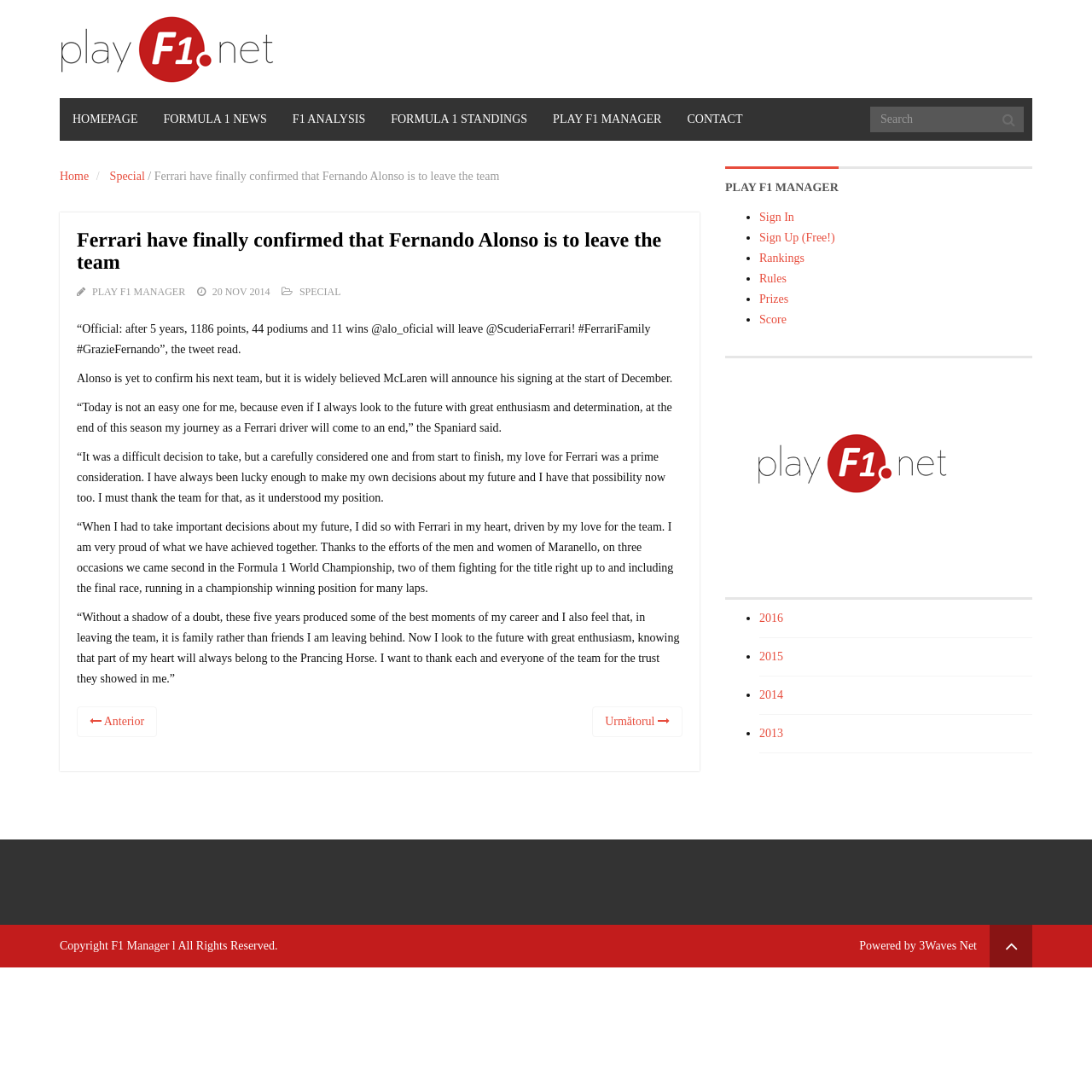Answer the question in a single word or phrase:
What is the text of the last paragraph in the main section?

“Without a shadow of a doubt, these five years produced some of the best moments of my career and I also feel that, in leaving the team, it is family rather than friends I am leaving behind. Now I look to the future with great enthusiasm, knowing that part of my heart will always belong to the Prancing Horse. I want to thank each and everyone of the team for the trust they showed in me.”